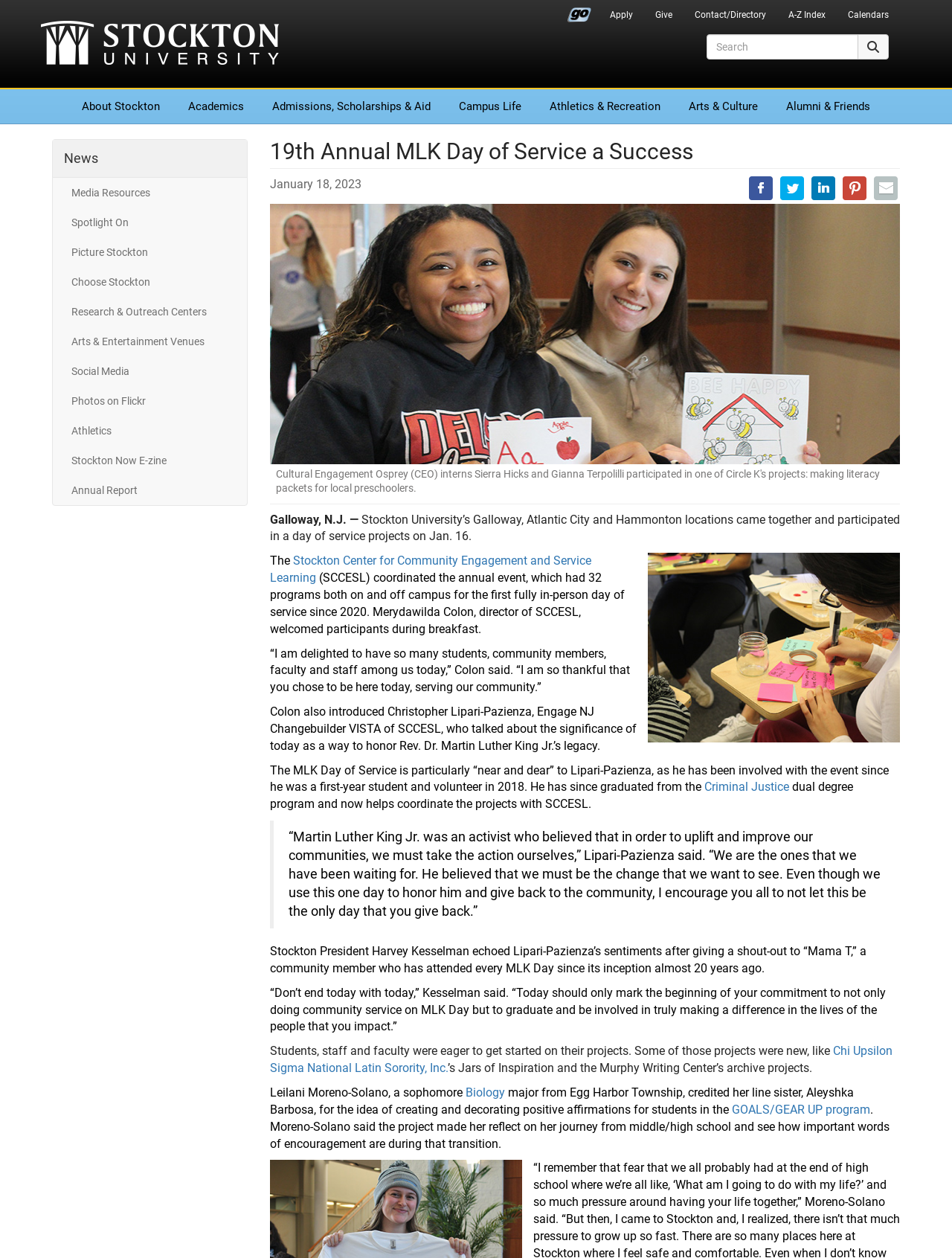Please identify the bounding box coordinates of the element I need to click to follow this instruction: "Go to Stockton University homepage".

[0.043, 0.0, 0.293, 0.071]